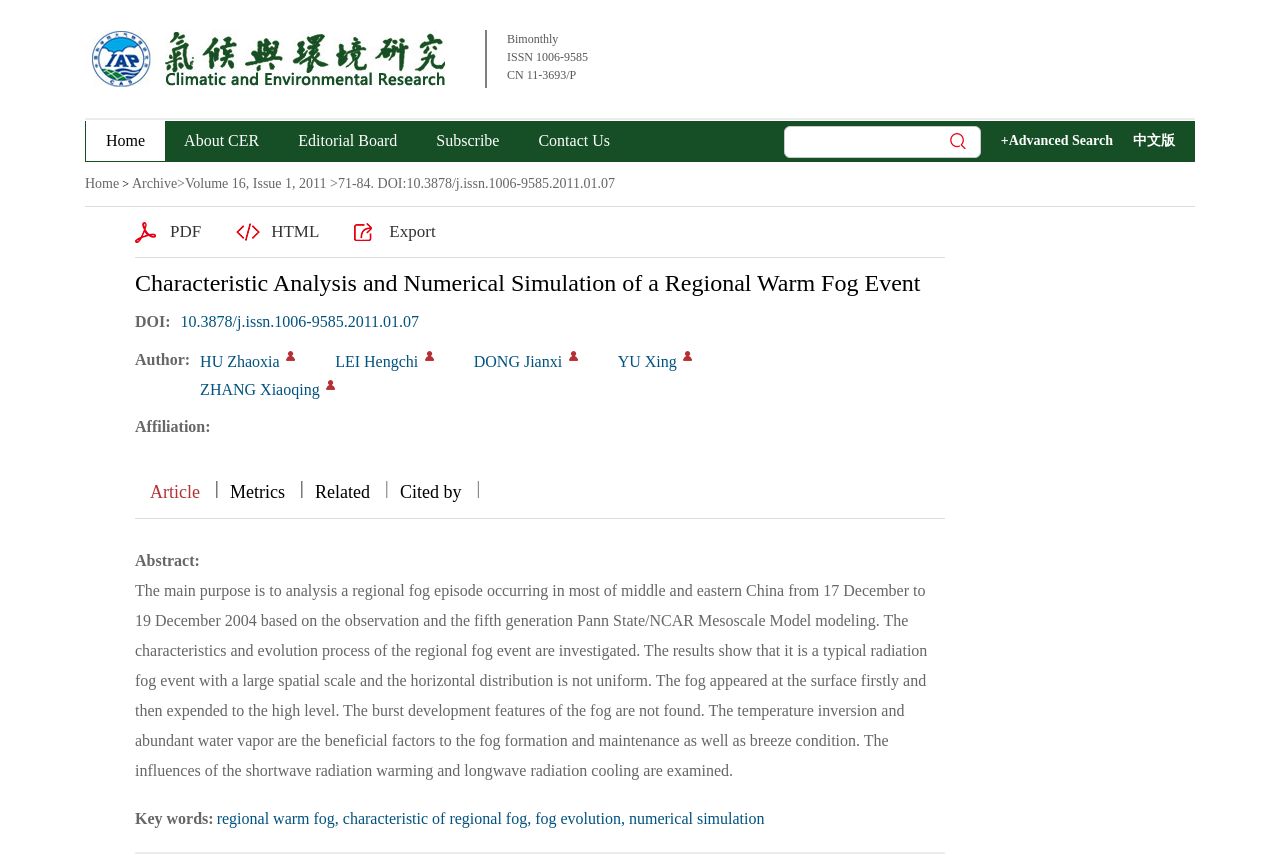What is the DOI of the article?
Using the screenshot, give a one-word or short phrase answer.

10.3878/j.issn.1006-9585.2011.01.07